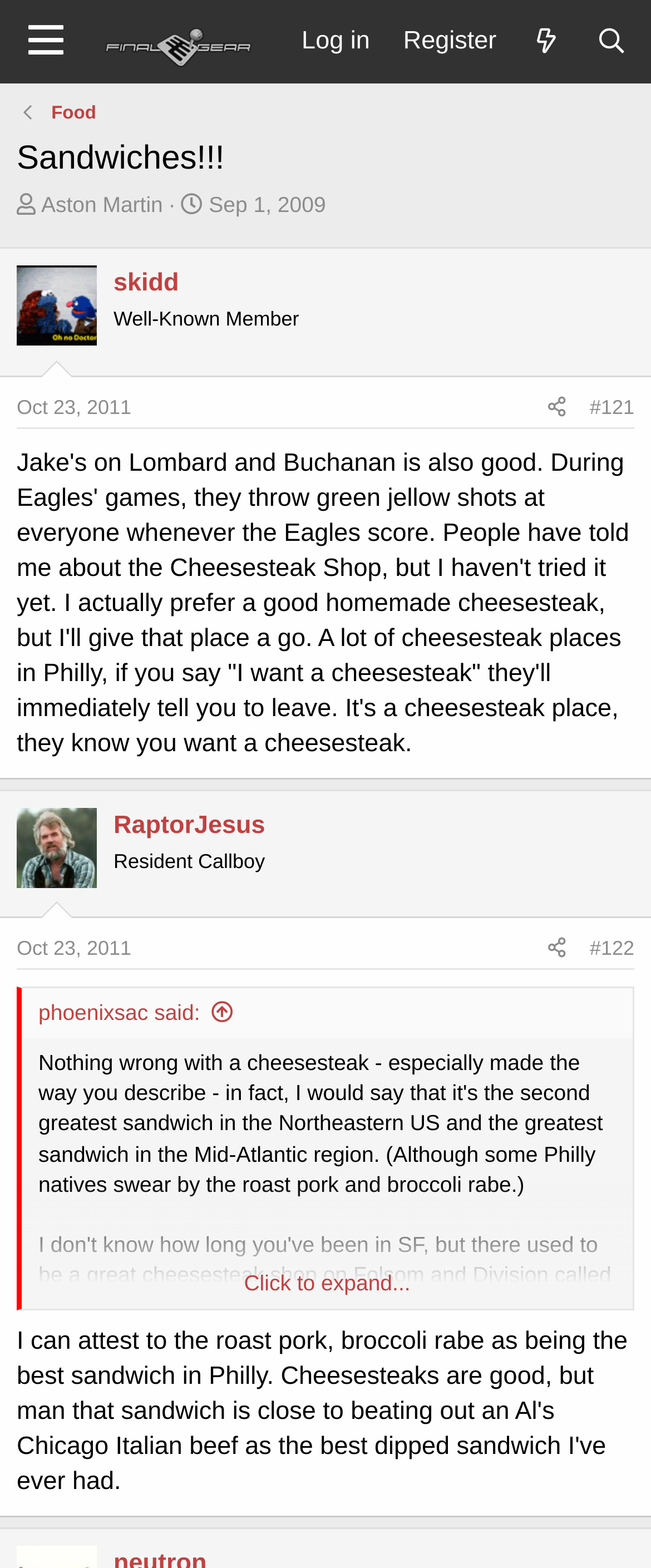Please mark the bounding box coordinates of the area that should be clicked to carry out the instruction: "Expand the quote by 'phoenixsac'".

[0.033, 0.809, 0.972, 0.828]